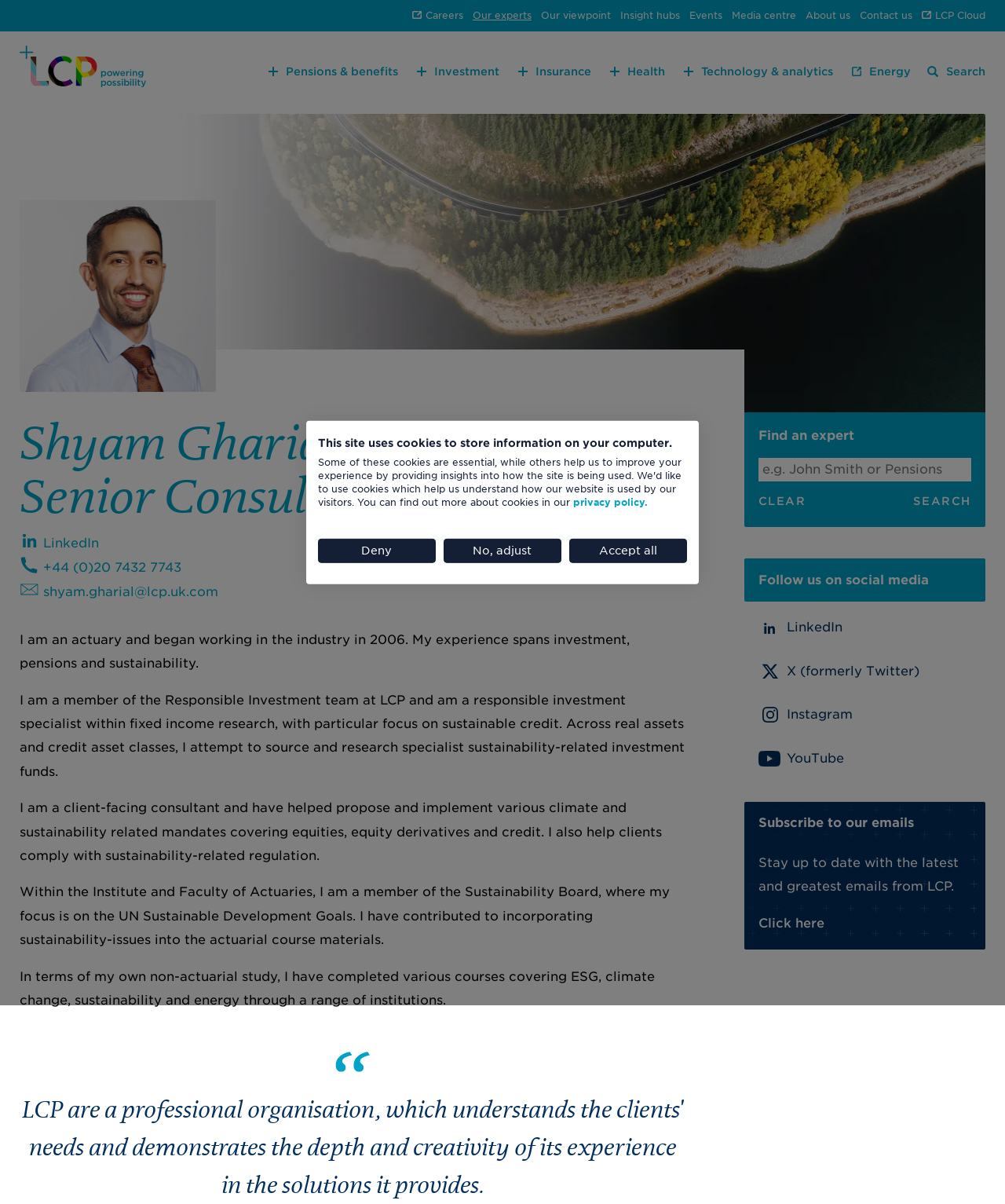Find the bounding box coordinates of the element to click in order to complete this instruction: "Click back home". The bounding box coordinates must be four float numbers between 0 and 1, denoted as [left, top, right, bottom].

[0.02, 0.037, 0.145, 0.084]